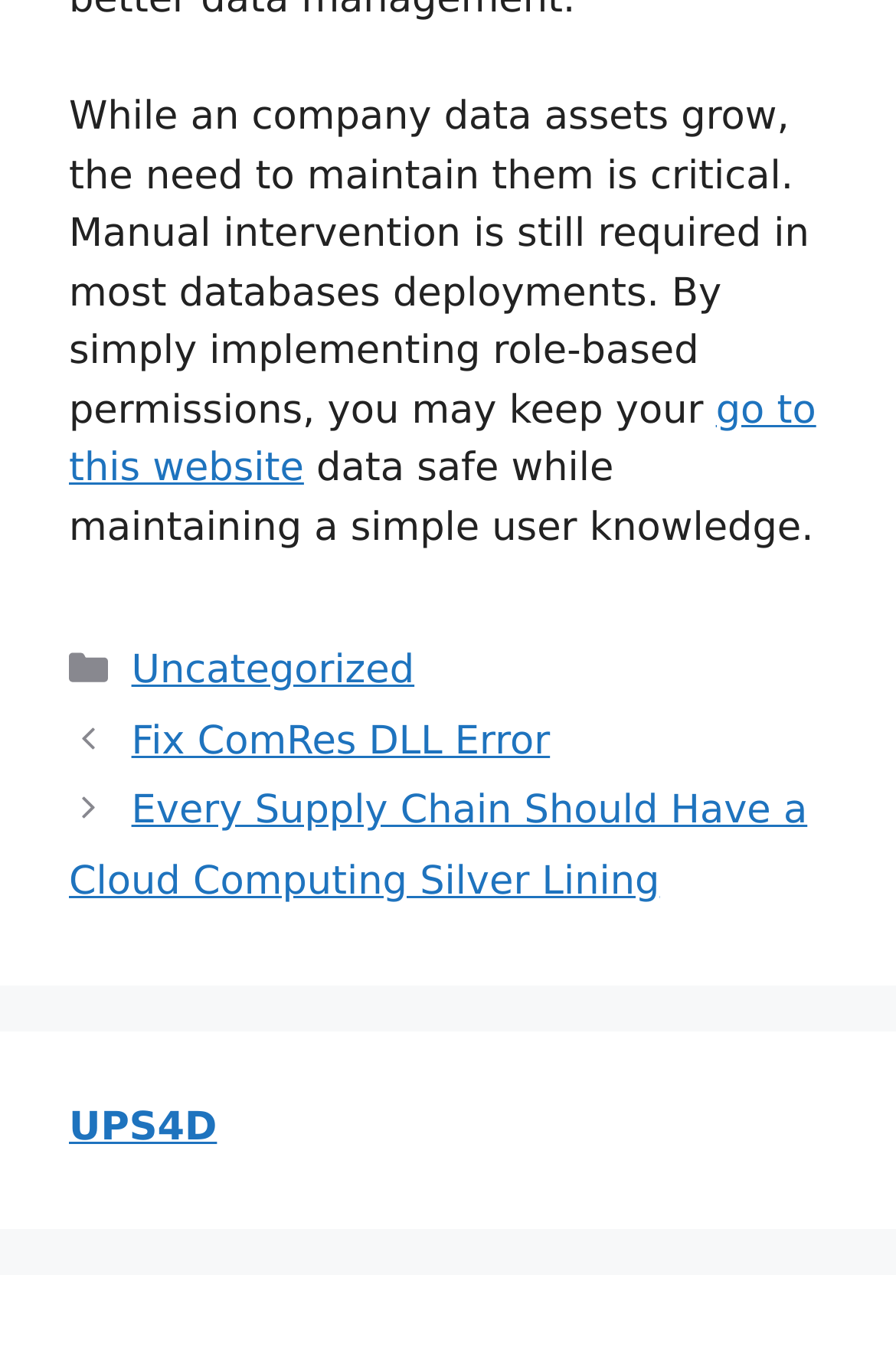How many links are in the footer section?
Using the image, give a concise answer in the form of a single word or short phrase.

Two